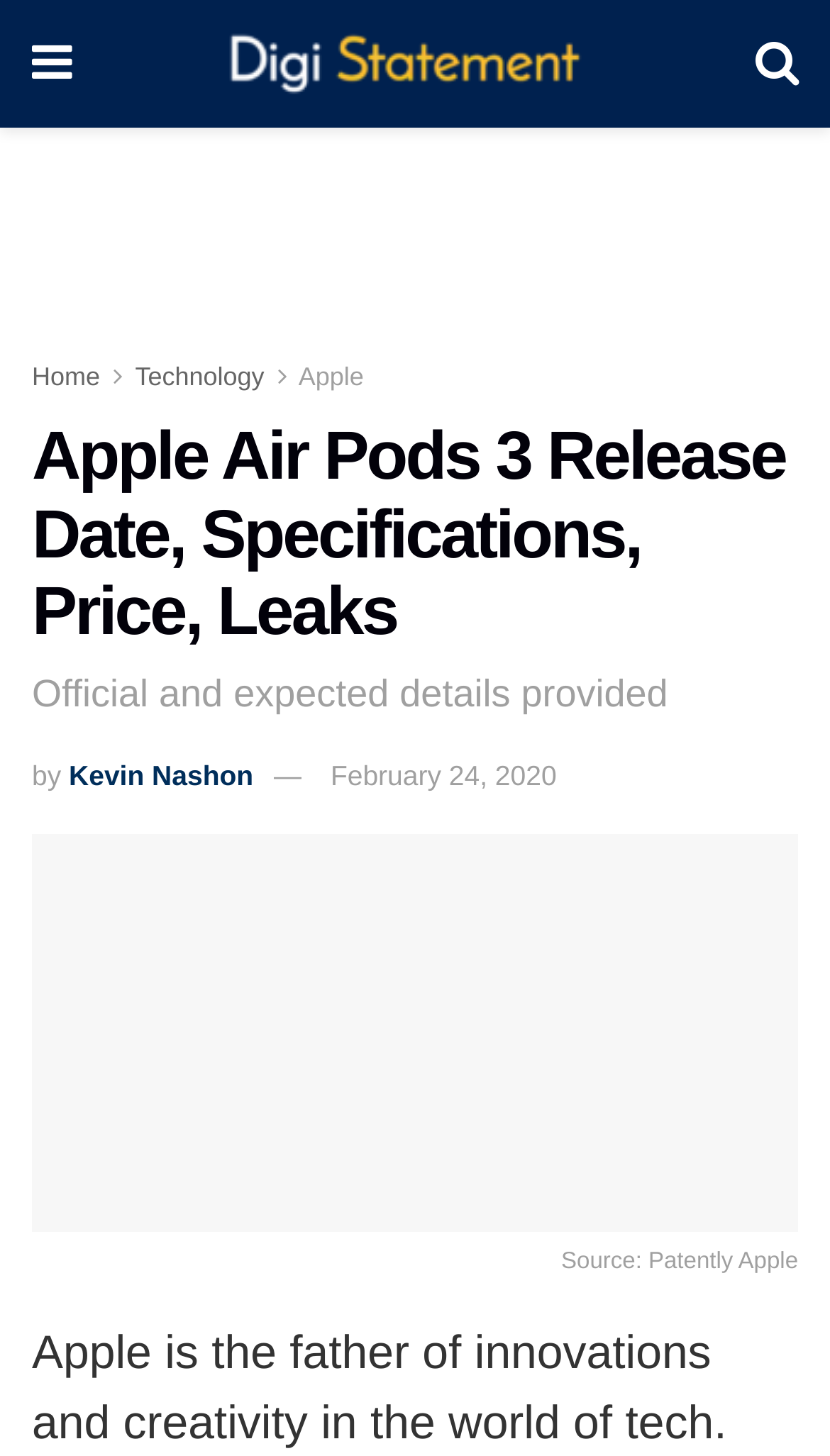What is the name of the website?
Answer the question with just one word or phrase using the image.

DigiStatement